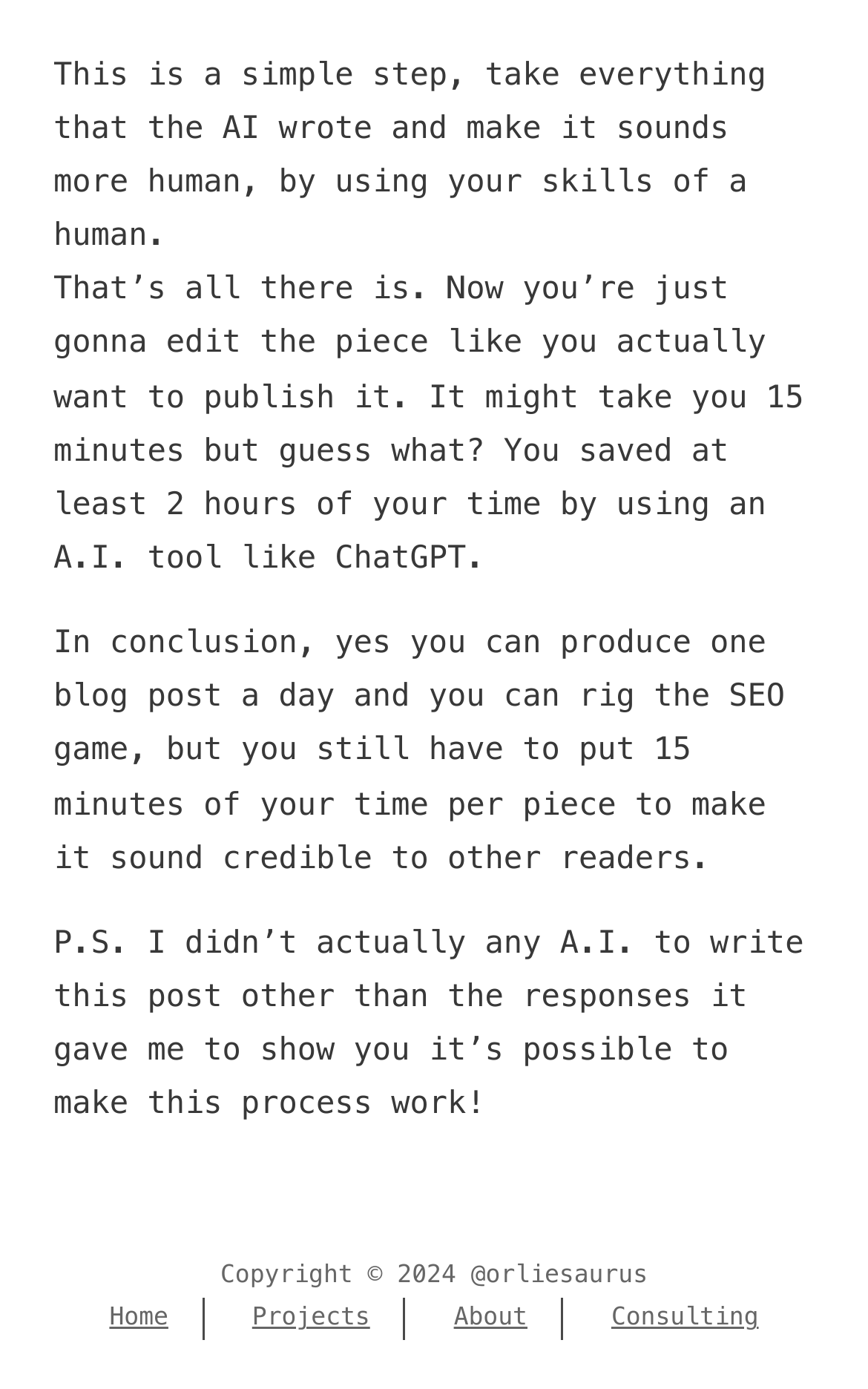How much time does the author suggest to spend on editing?
Please give a detailed and elaborate answer to the question.

According to the static text element with the text 'It might take you 15 minutes but guess what? You saved at least 2 hours of your time by using an A.I. tool like ChatGPT.', the author suggests that editing the AI-generated content should take around 15 minutes.